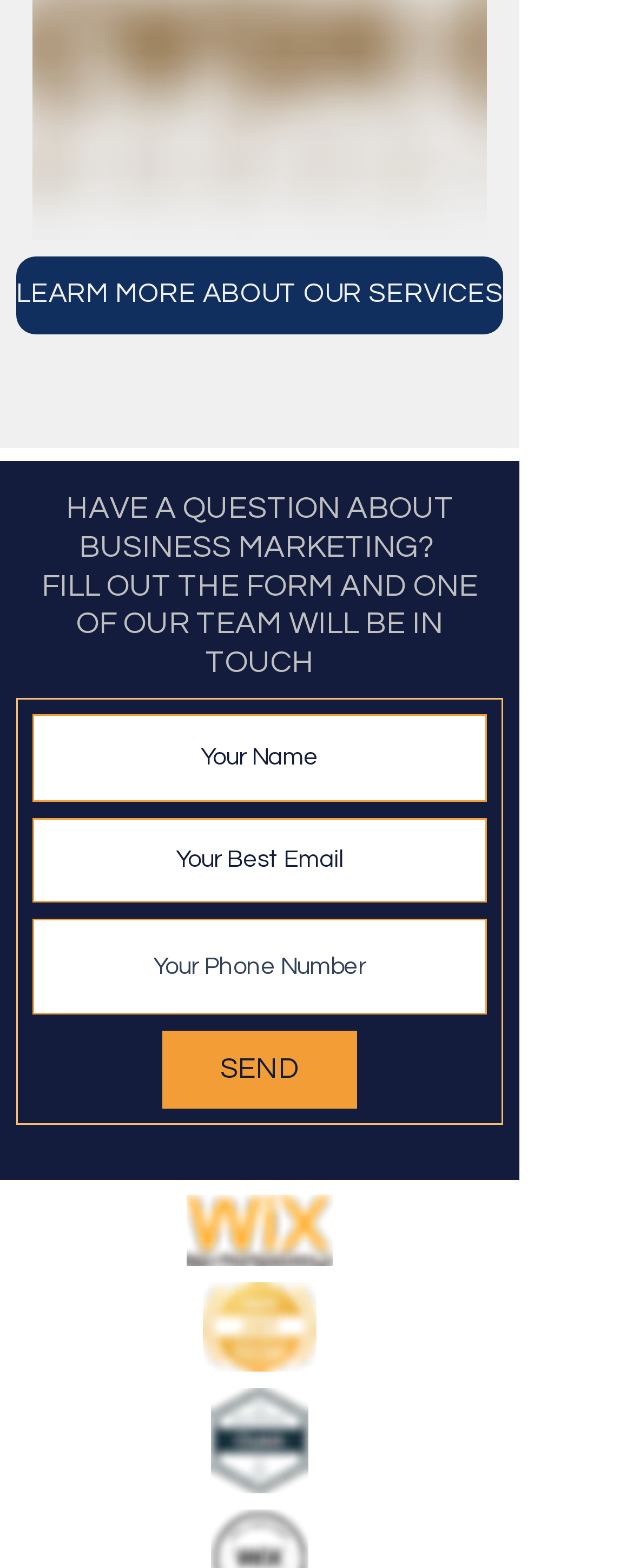Provide your answer in a single word or phrase: 
How many images are at the bottom of the page?

3